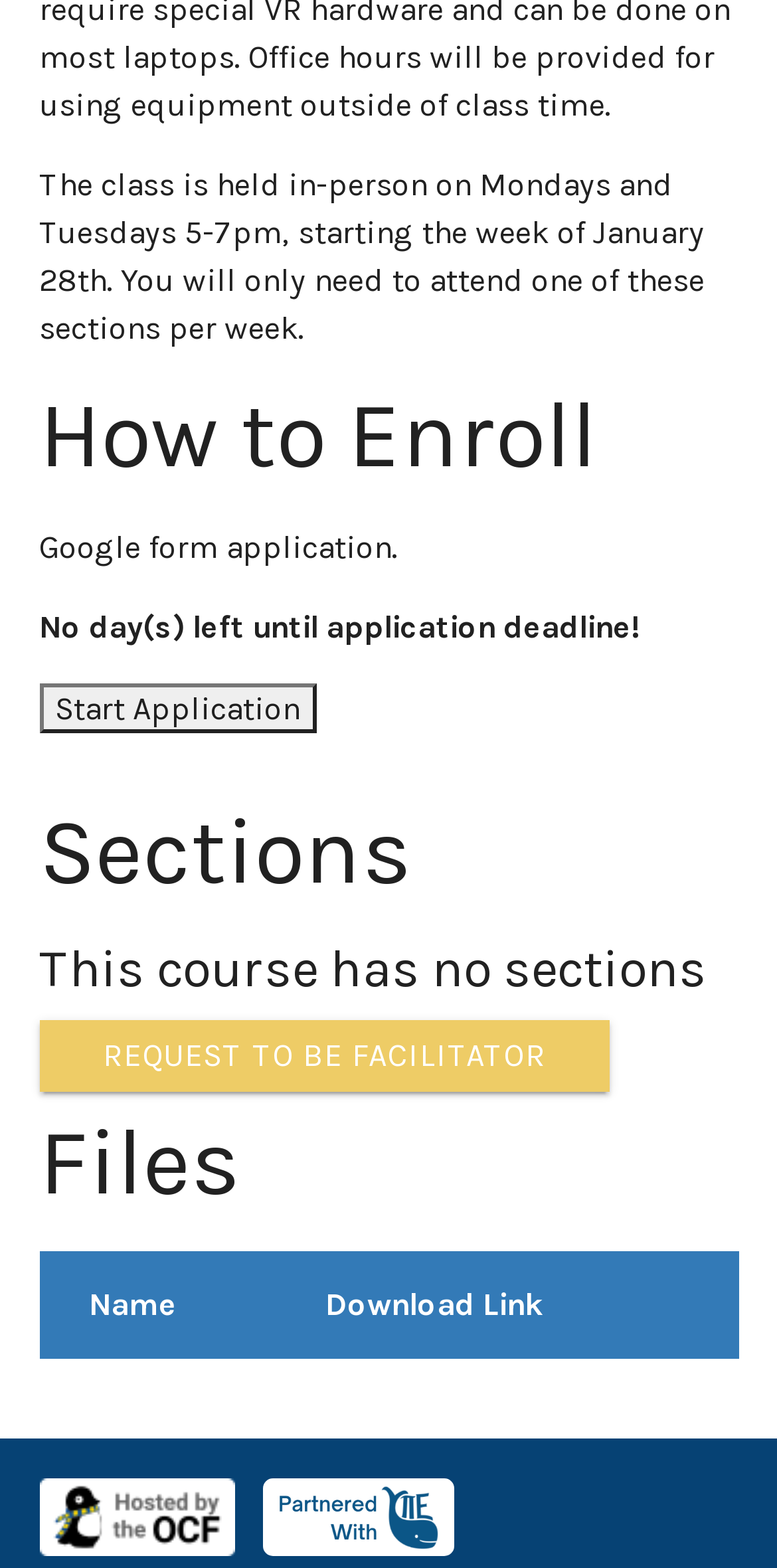Find the bounding box of the UI element described as: "value="Request to be Facilitator"". The bounding box coordinates should be given as four float values between 0 and 1, i.e., [left, top, right, bottom].

[0.05, 0.65, 0.785, 0.696]